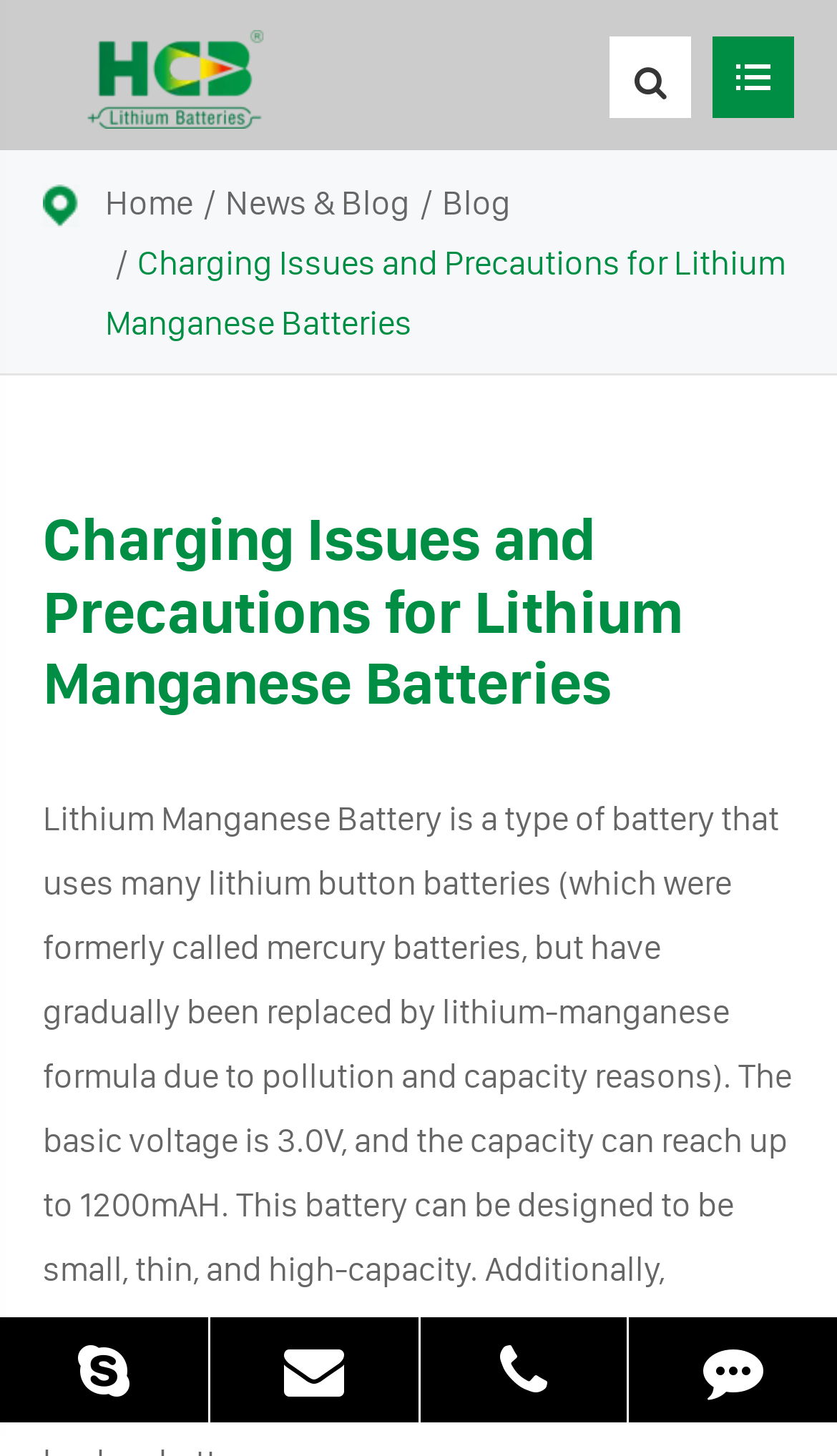Provide a brief response to the question using a single word or phrase: 
What type of batteries is the webpage about?

Lithium Manganese Batteries